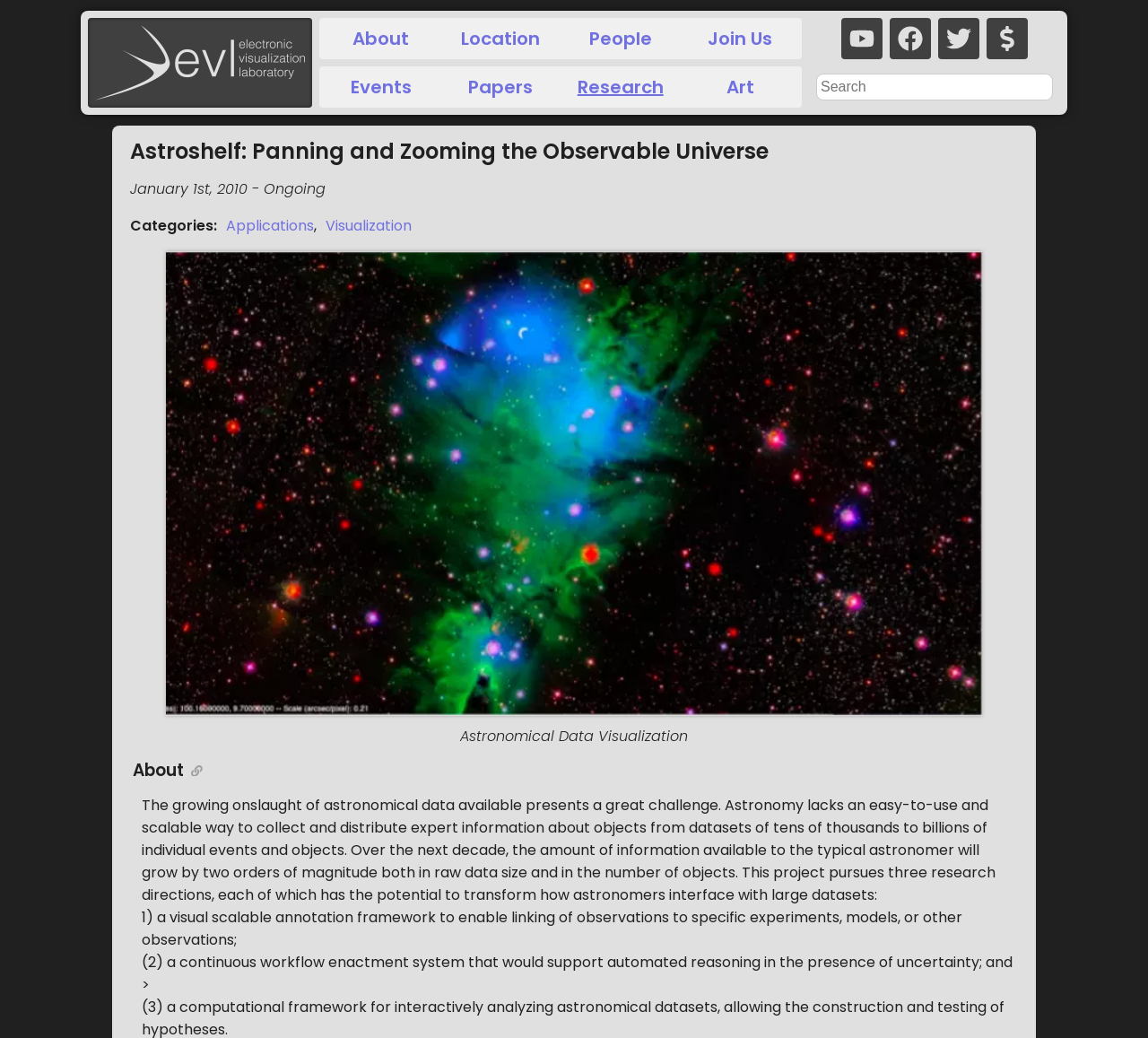Extract the bounding box coordinates of the UI element described by: "parent_node: Astronomical Data Visualization". The coordinates should include four float numbers ranging from 0 to 1, e.g., [left, top, right, bottom].

[0.145, 0.242, 0.855, 0.69]